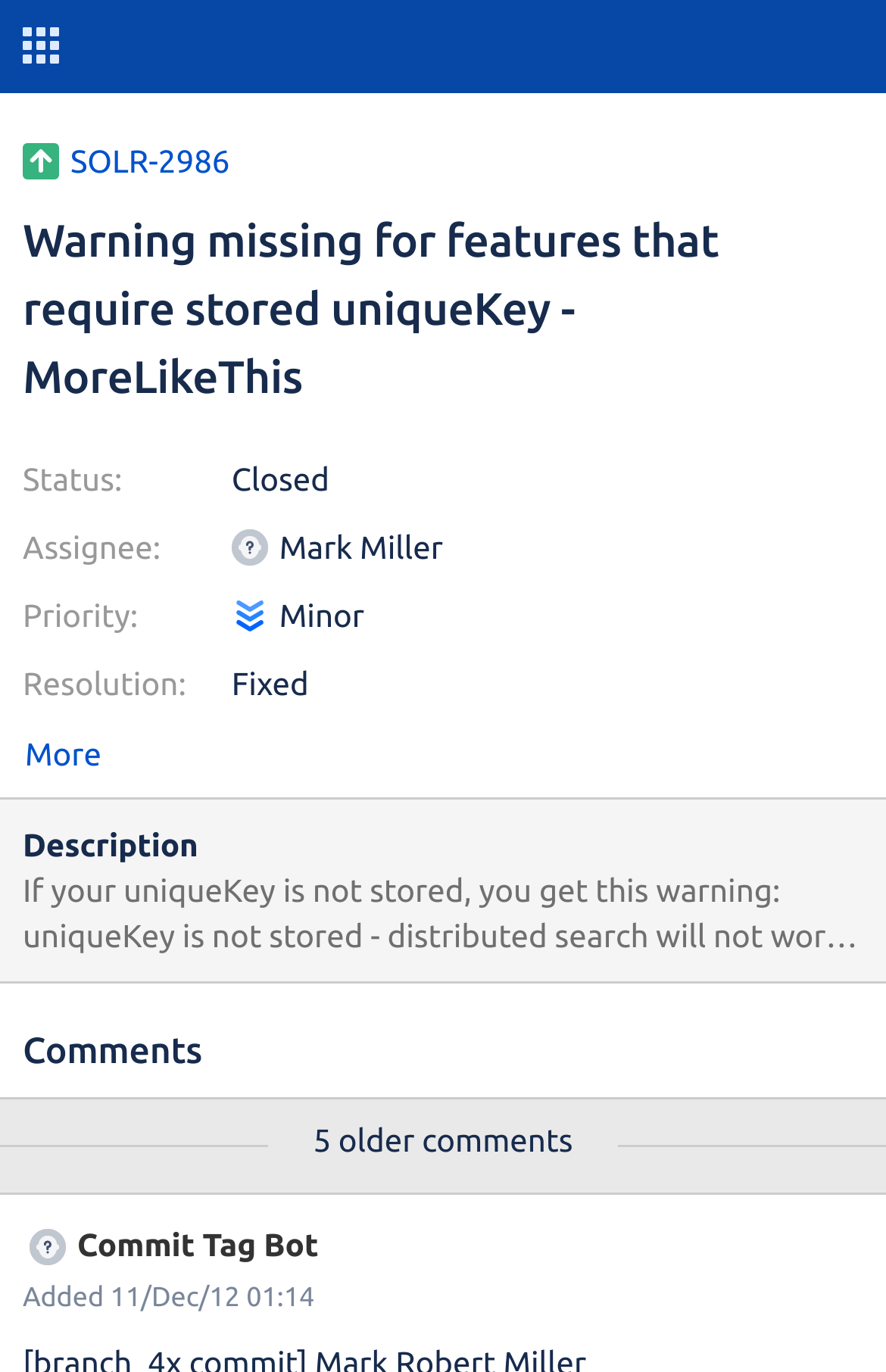How many older comments are there?
Please provide a single word or phrase as your answer based on the screenshot.

5